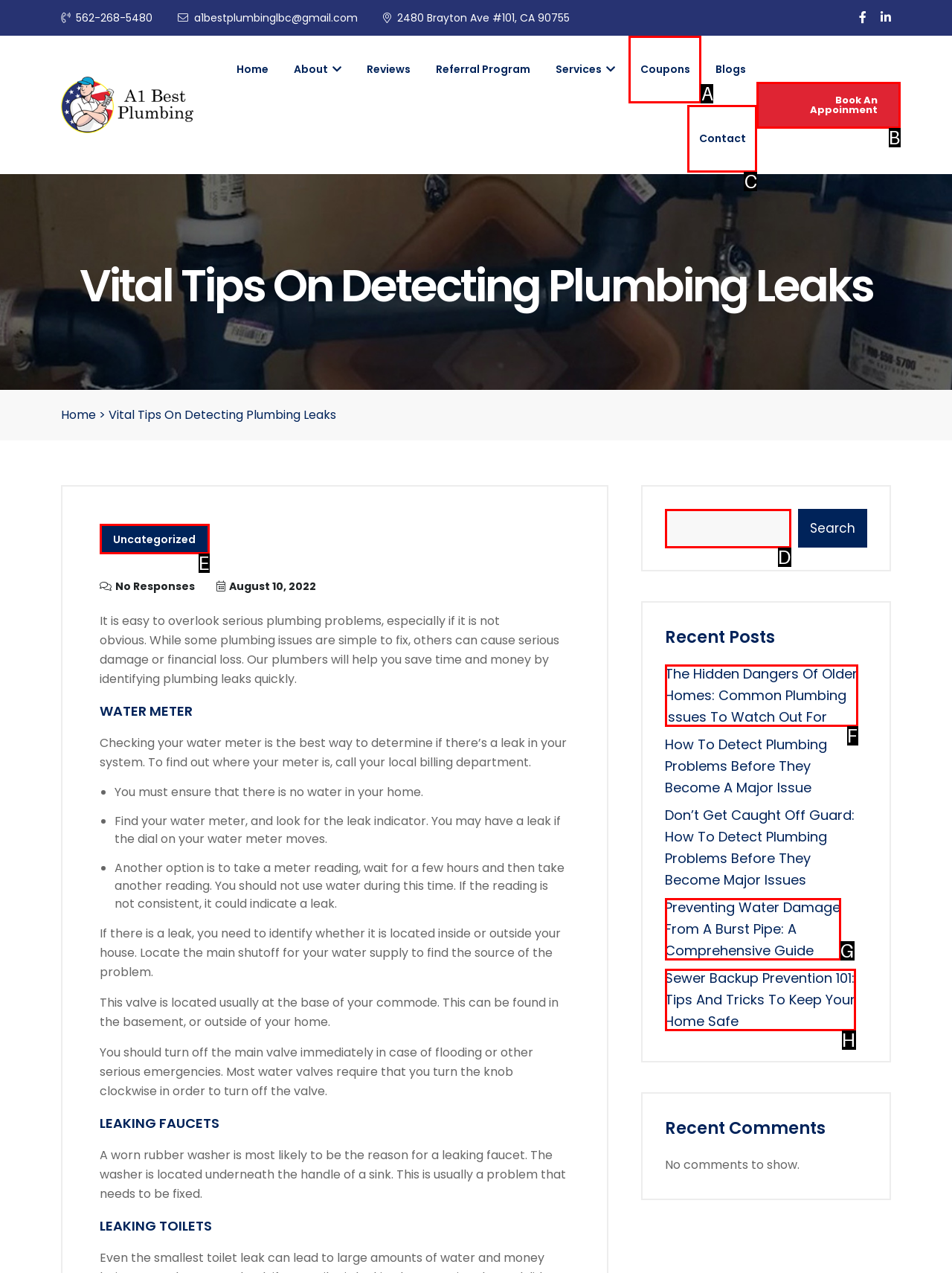Identify the option that corresponds to: parent_node: Search name="s"
Respond with the corresponding letter from the choices provided.

D